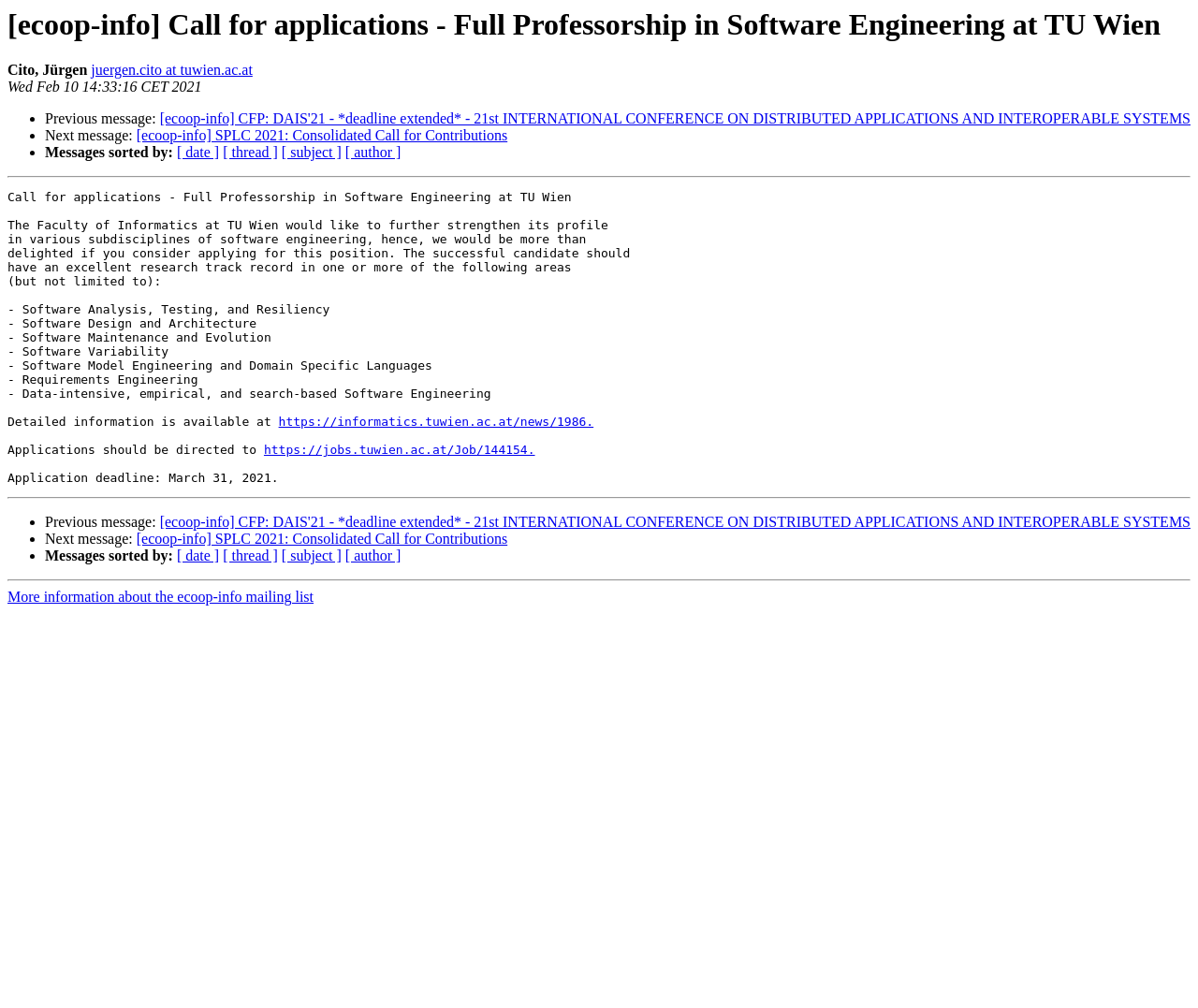What are the areas of research expertise required for the position?
Using the image as a reference, give an elaborate response to the question.

The webpage lists several areas of research expertise required for the position, including Software Analysis, Testing, and Resiliency, Software Design and Architecture, Software Maintenance and Evolution, and others.